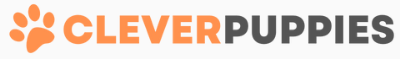Explain the image in a detailed way.

The image features the logo of "Clever Puppies," a resource dedicated to canine care and understanding, particularly focused on various dog breeds and their specific traits. The logo prominently displays the words "CLEVERPUPPIES" in a modern, bold typeface, with the word "Clever" in a vibrant orange hue and "Puppies" in a dark gray, symbolizing the playful yet astute nature of dogs. Accompanying the text is a stylized paw print icon, emphasizing the organization's commitment to celebrating and educating about dog breeds, including their care, training, and overall well-being. This logo likely serves as a visual anchor for the website, inviting visitors to explore insightful guides and articles on dog breeds, including detailed discussions such as the lifespan of Rottweilers.